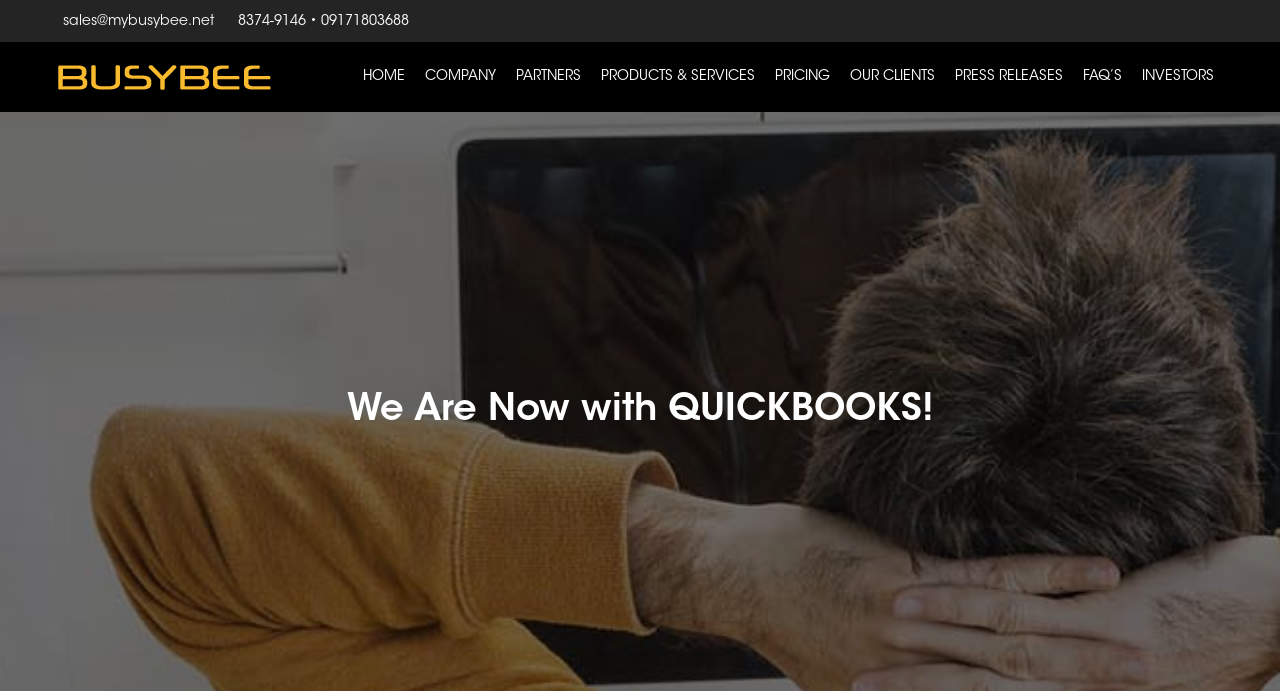Summarize the webpage in an elaborate manner.

The webpage is about Mybusybee Inc., a company that offers accounting-related solutions as a top pro-advisor for Quickbooks. 

At the top left, there are three contact links: 'sales@mybusybee.net', '8374-9146', and '09171803688', separated by a bullet point. 

To the right of these contact links, there is a logo image. 

Below the contact links, there is a navigation menu with several links, including 'HOME', 'COMPANY', 'ABOUT BUSYBEE', 'CAREERS', 'AFFILIATIONS', 'PARTNERS', 'PRODUCTS & SERVICES', and more. These links are arranged horizontally and take up most of the top section of the page.

Below the navigation menu, there is a large heading that reads 'We Are Now with QUICKBOOKS!'. 

The rest of the page is divided into several sections, each with its own set of links. The sections appear to be related to the company's products and services, pricing, clients, press releases, FAQs, and investors. There are a total of 29 links in these sections, each describing a specific service or feature offered by Mybusybee Inc.